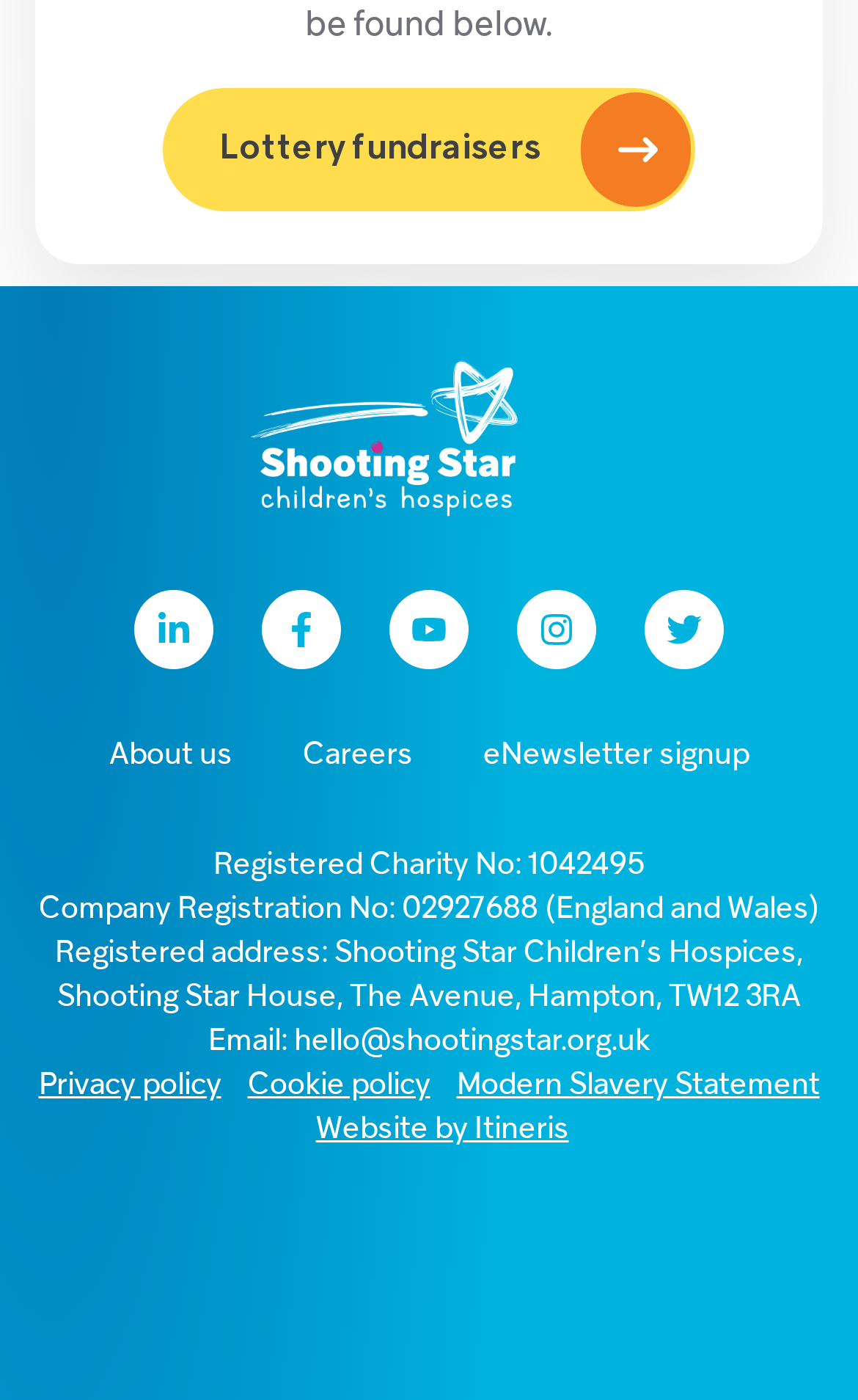Could you determine the bounding box coordinates of the clickable element to complete the instruction: "Learn more about cataract surgery"? Provide the coordinates as four float numbers between 0 and 1, i.e., [left, top, right, bottom].

None